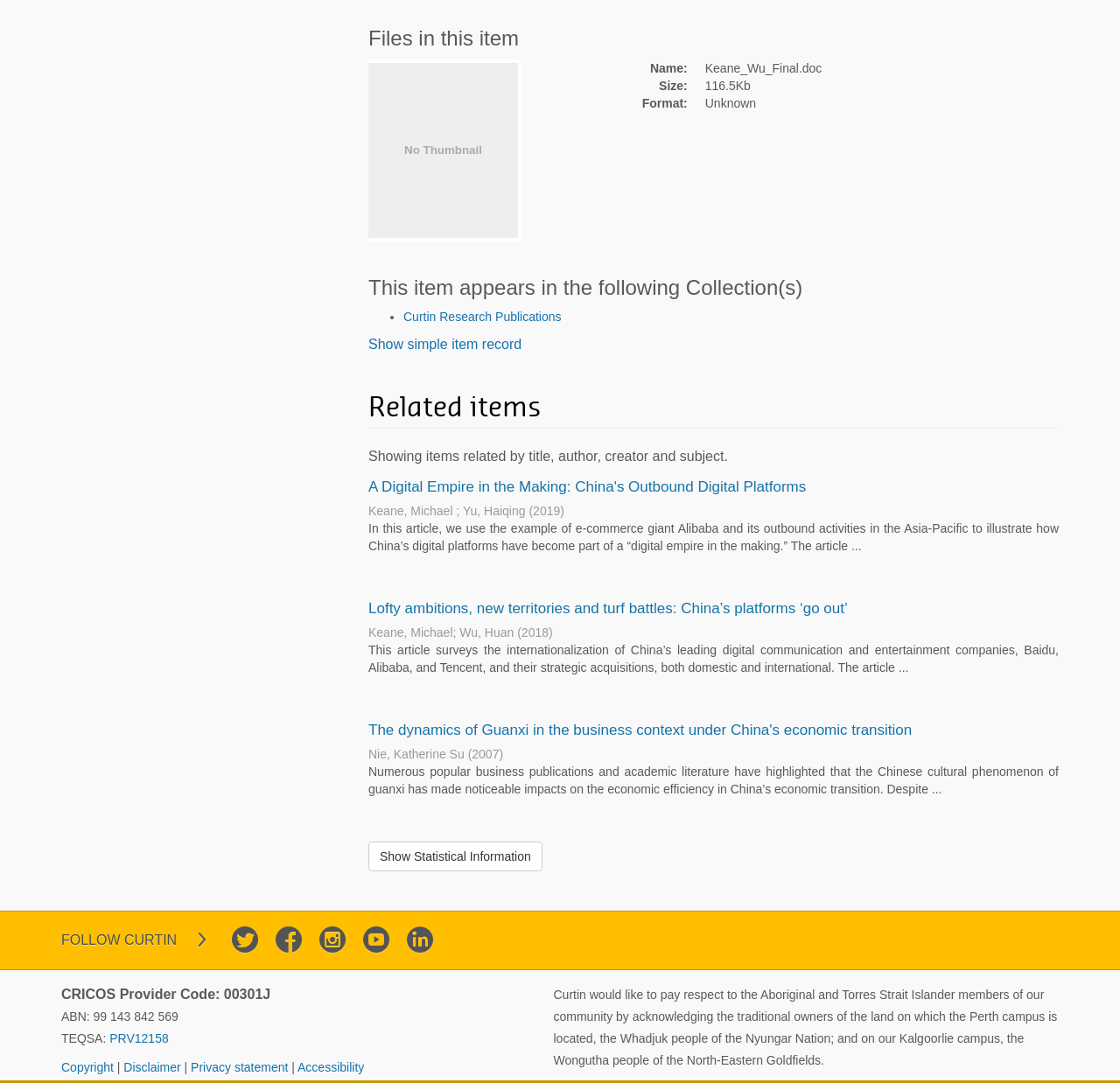Find the bounding box coordinates of the clickable area that will achieve the following instruction: "Show statistical information".

[0.329, 0.777, 0.484, 0.805]